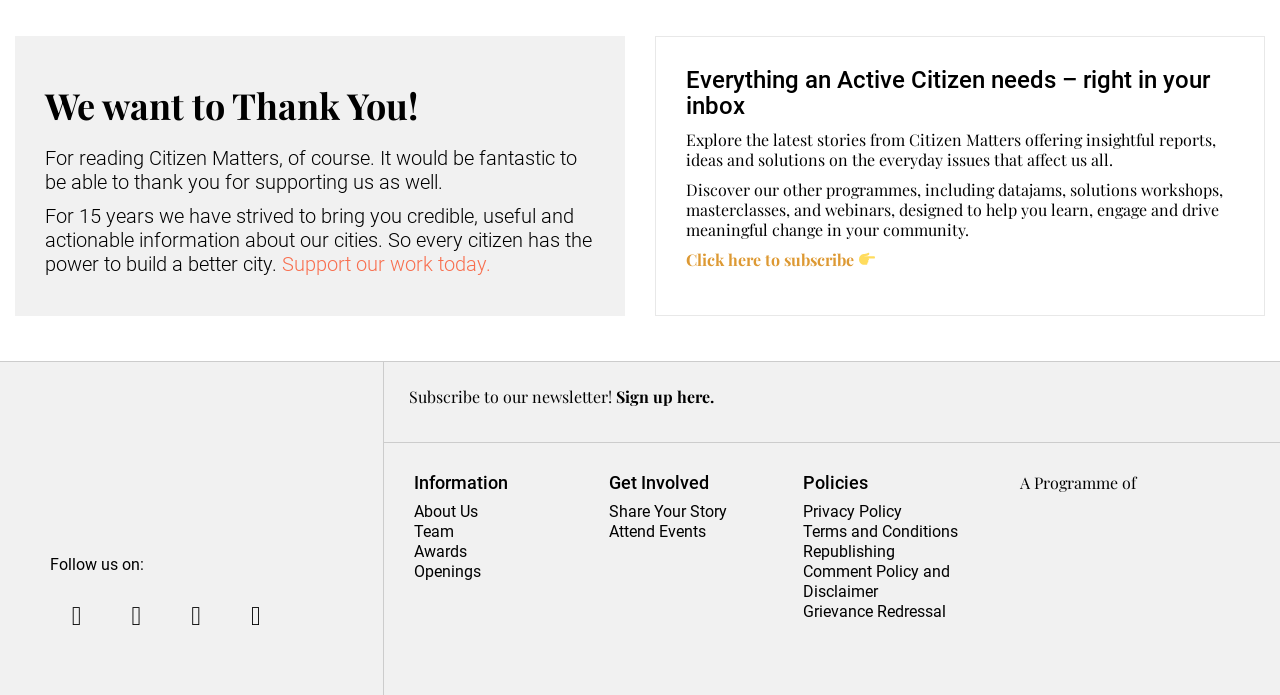What is the purpose of Citizen Matters?
Make sure to answer the question with a detailed and comprehensive explanation.

Based on the webpage, Citizen Matters aims to provide credible, useful, and actionable information about cities, empowering citizens to build a better city. This is evident from the text 'For 15 years we have strived to bring you credible, useful and actionable information about our cities. So every citizen has the power to build a better city.'